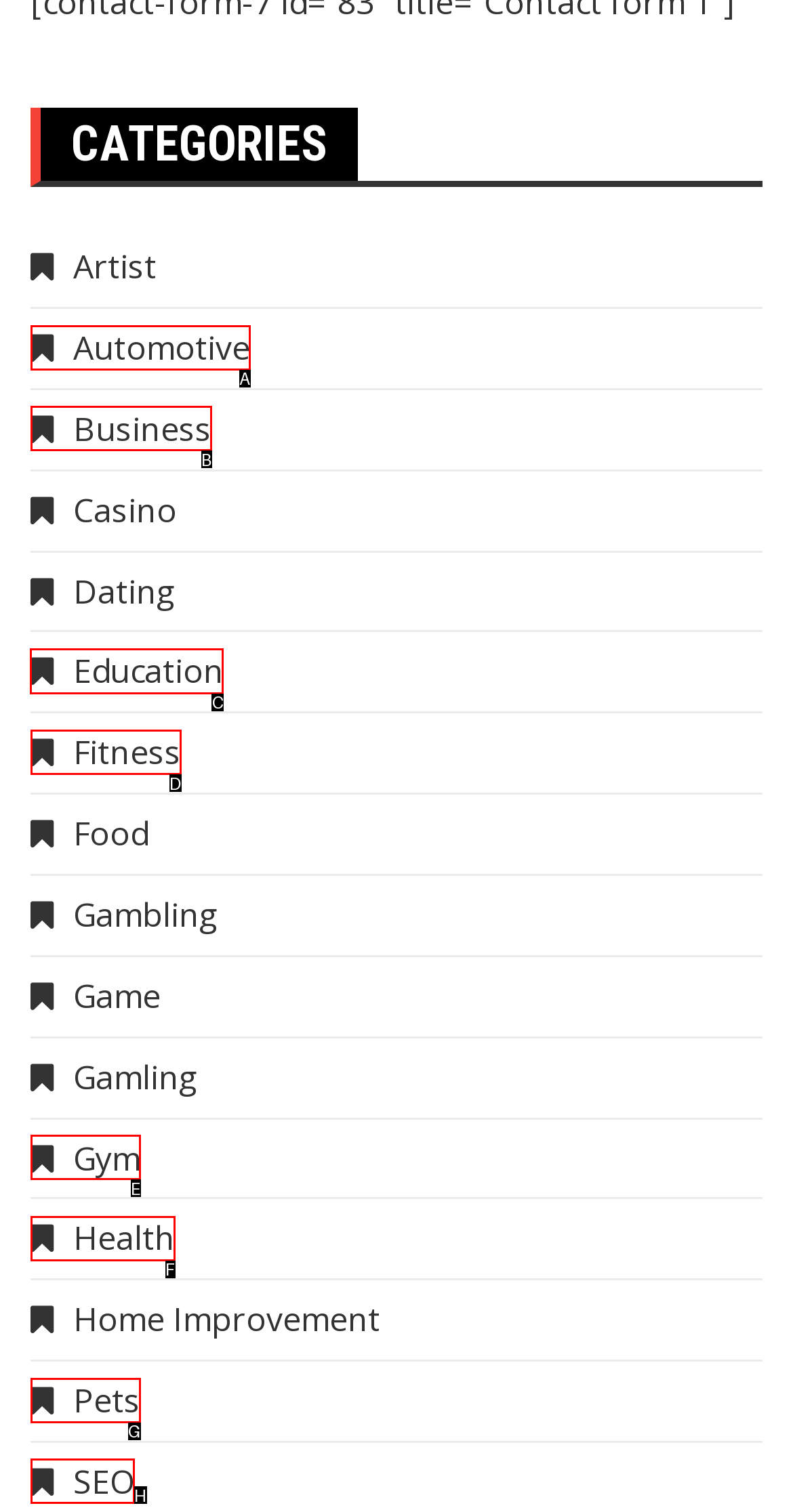Identify the correct UI element to click on to achieve the following task: read opinion articles Respond with the corresponding letter from the given choices.

None